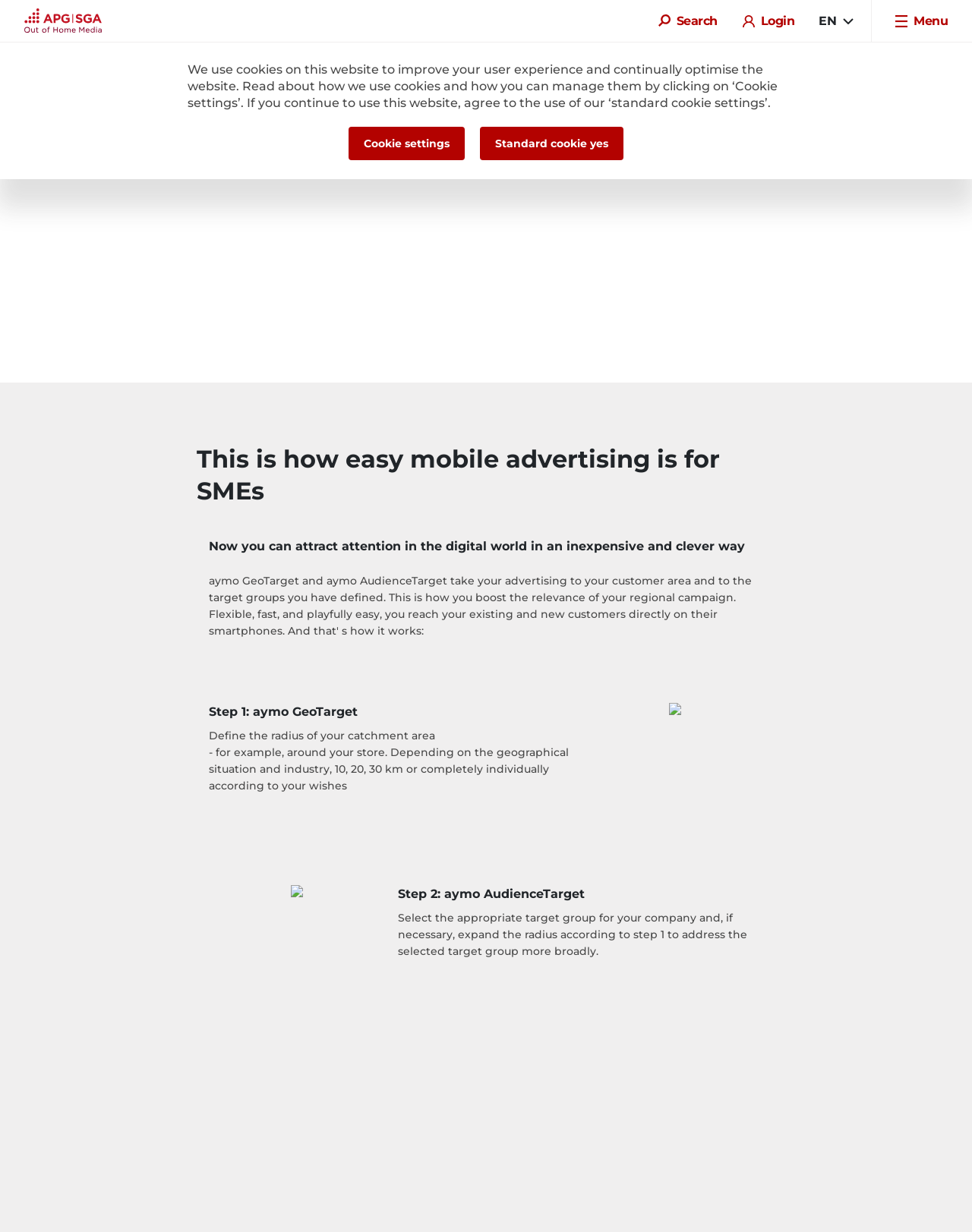What is the purpose of aymo?
Examine the image closely and answer the question with as much detail as possible.

Based on the webpage, aymo is a mobile advertising platform that allows users to target specific groups of people down to the meter in real-time. The platform seems to be designed for small and medium-sized enterprises (SMEs) to attract attention in the digital world in an inexpensive and clever way.